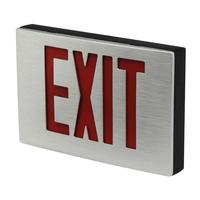Detail every visible element in the image extensively.

This image features a die-cast aluminum exit sign, featuring the word "EXIT" prominently displayed in bold red letters against a sleek, brushed metal background. The sign is designed for clear visibility and durability, suitable for various settings requiring safe egress identification. It is part of the KXTEU3-R-B-A model from the product line of exit signs, which are compliant with safety standards, enhancing both practicality and aesthetics in emergency lighting solutions. The dimensions and style make it ideal for indoor environments, contributing to effective emergency preparedness and guidance.